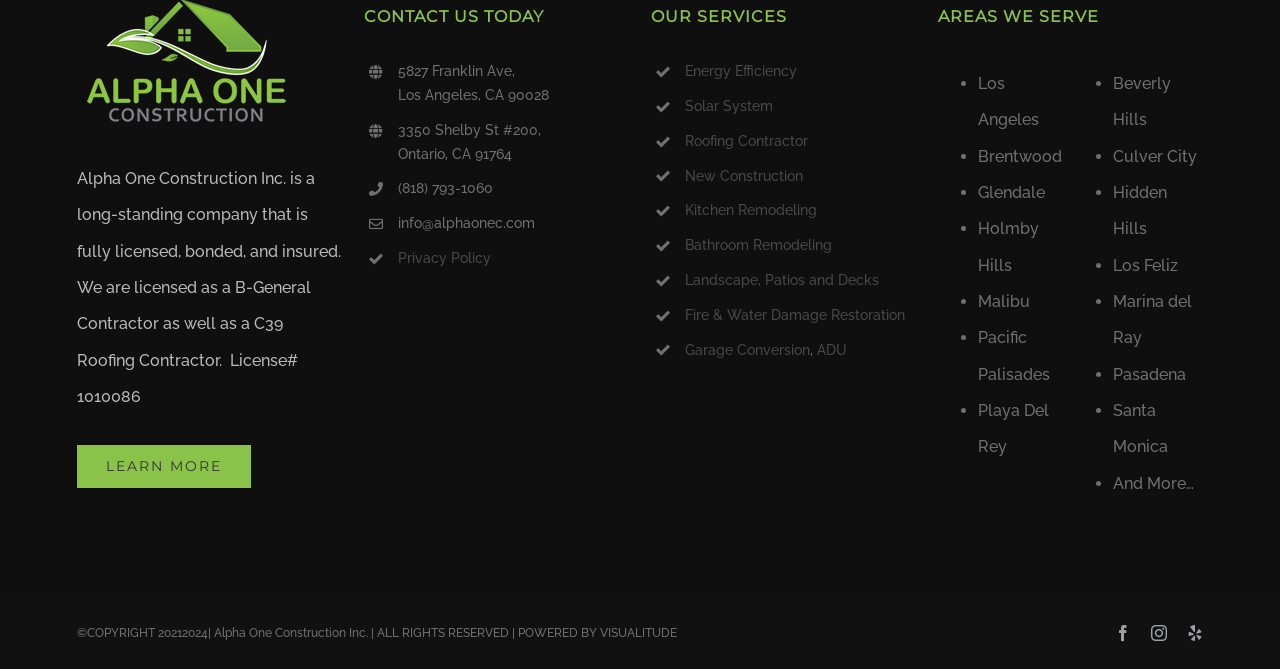Please mark the bounding box coordinates of the area that should be clicked to carry out the instruction: "Click LEARN MORE".

[0.06, 0.666, 0.196, 0.73]